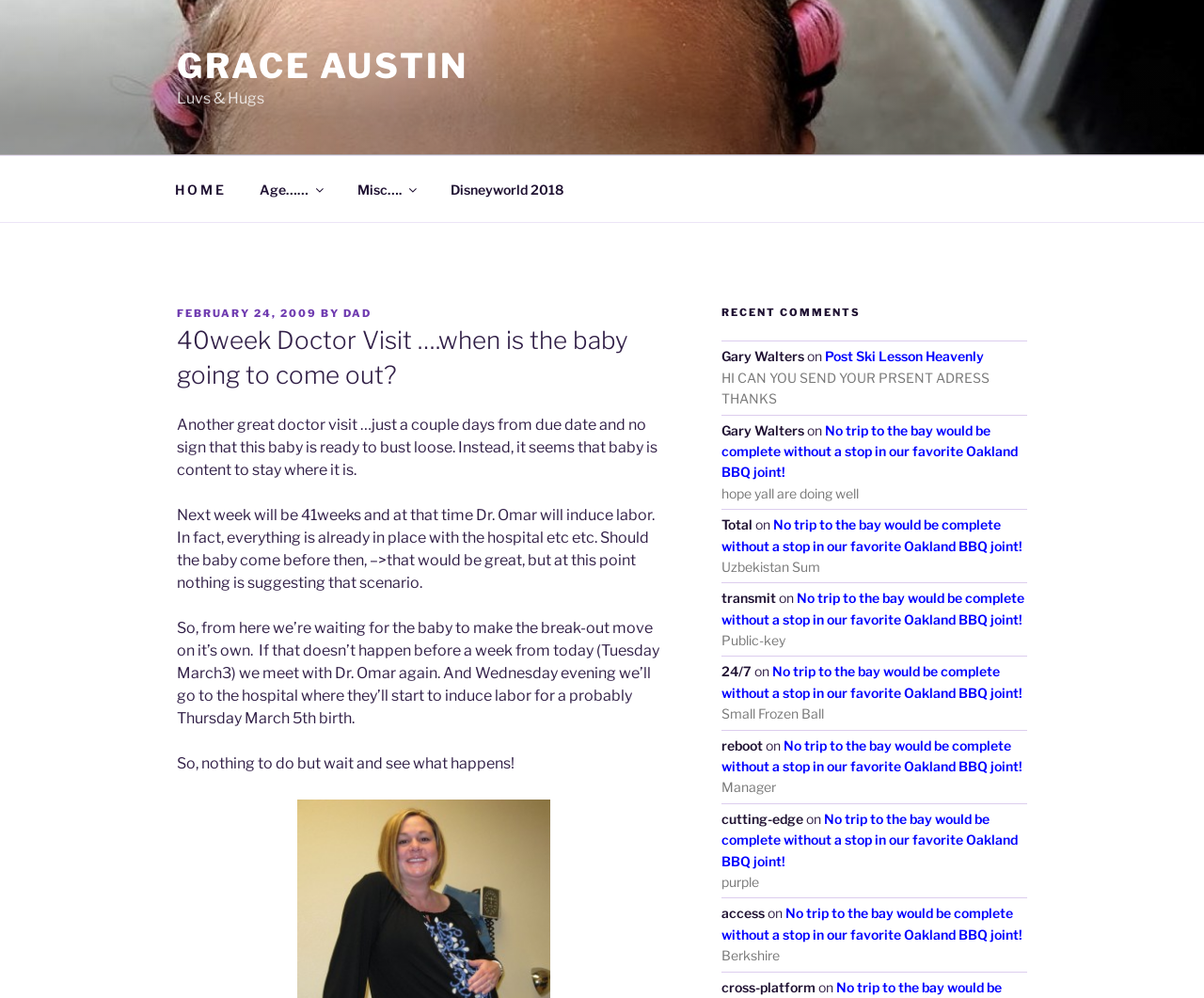Give a succinct answer to this question in a single word or phrase: 
What is the expected birth date of the baby?

March 5th